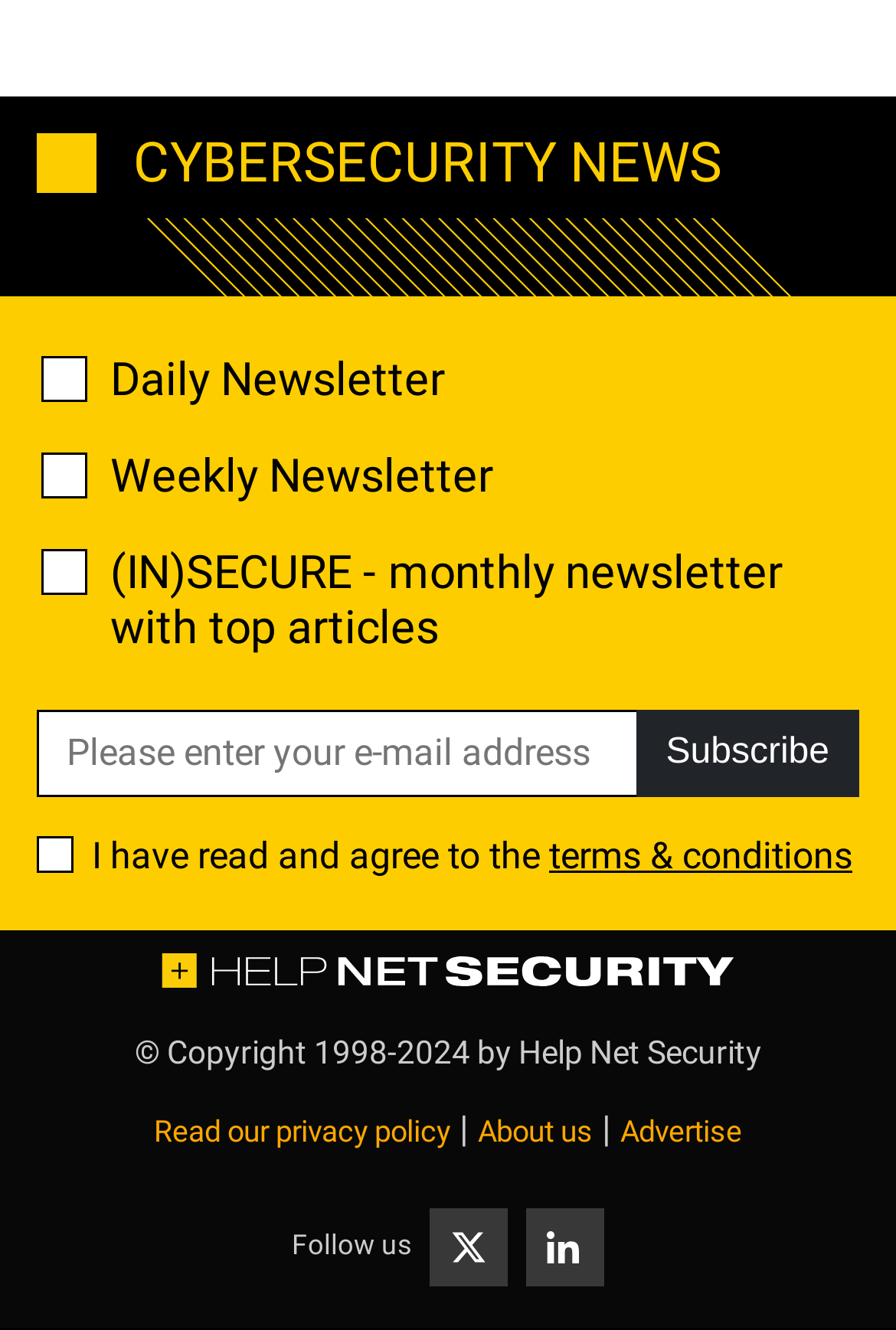Please provide a one-word or short phrase answer to the question:
What is the purpose of the checkboxes?

Newsletter subscription